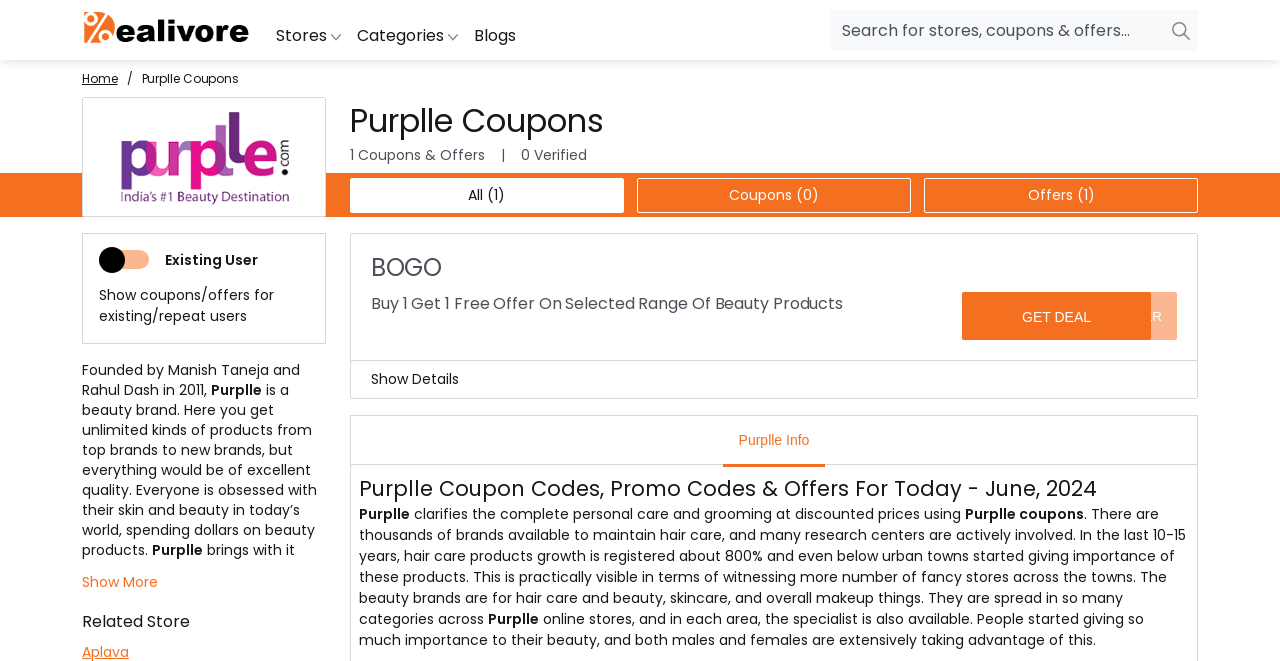Please determine the bounding box coordinates of the area that needs to be clicked to complete this task: 'Get deals on Nykaa'. The coordinates must be four float numbers between 0 and 1, formatted as [left, top, right, bottom].

[0.226, 0.359, 0.259, 0.39]